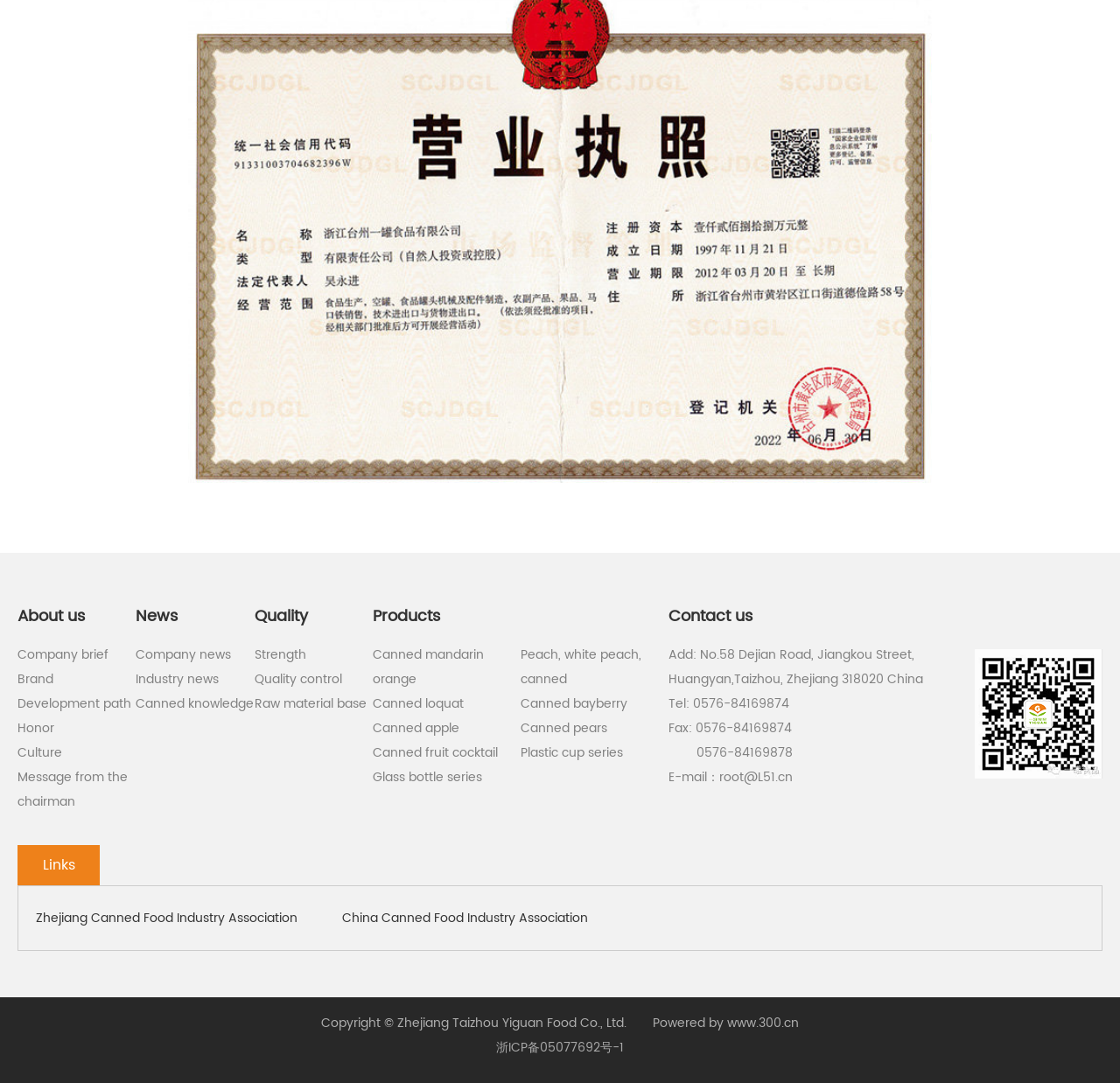Find and indicate the bounding box coordinates of the region you should select to follow the given instruction: "View Company news".

[0.121, 0.594, 0.227, 0.617]